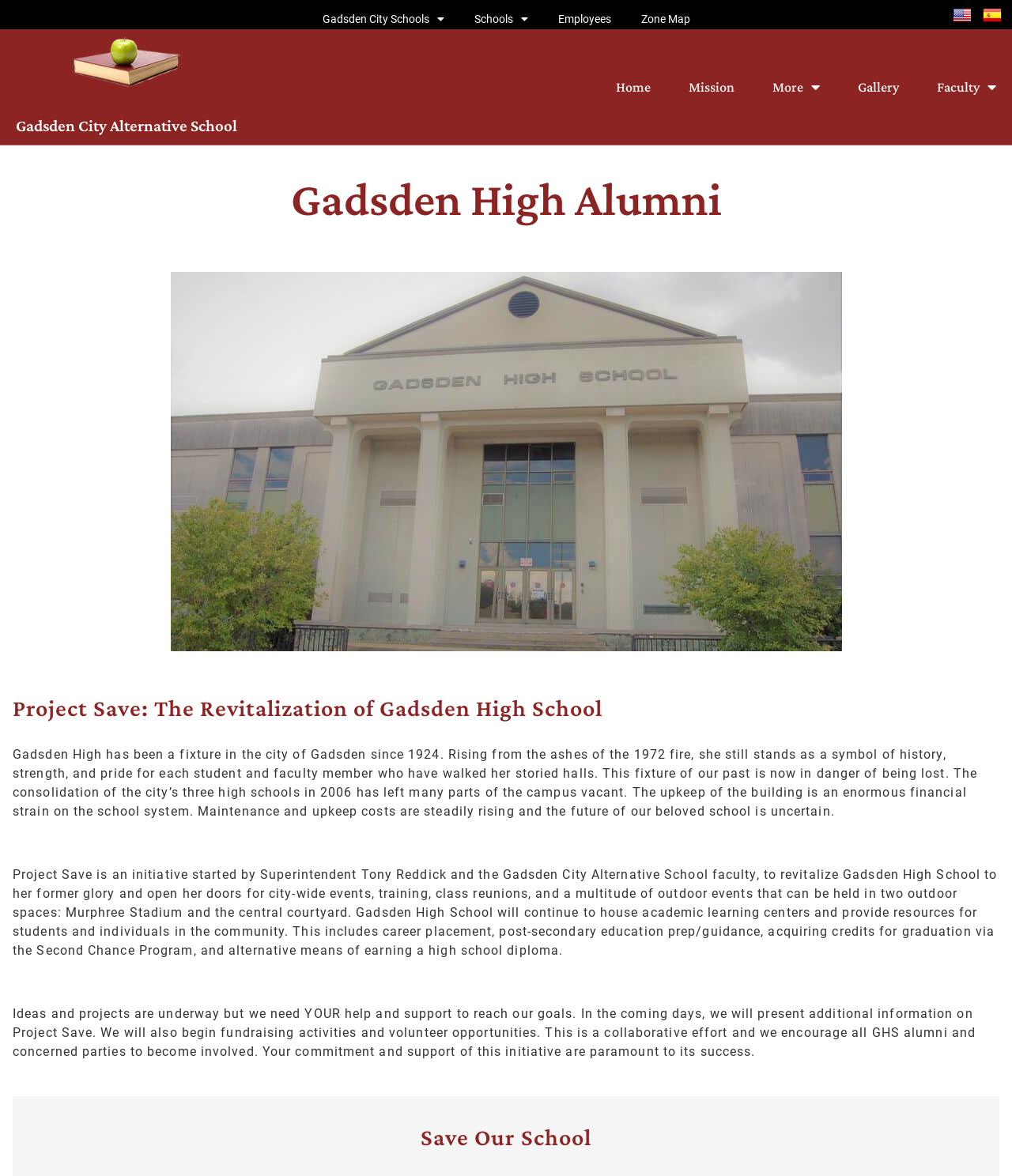Identify the bounding box coordinates of the area you need to click to perform the following instruction: "Share this article on Facebook".

None